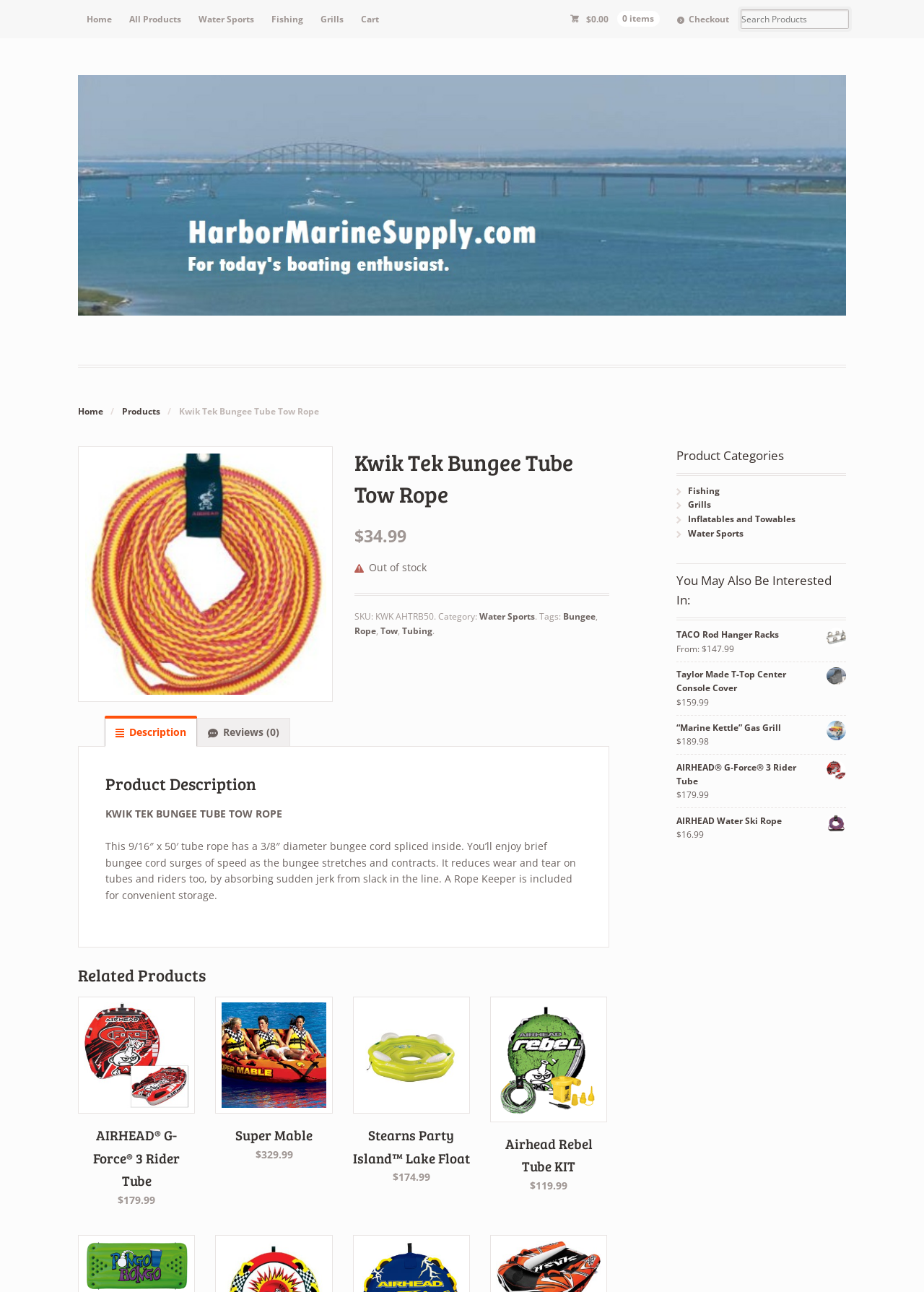Identify the bounding box coordinates of the clickable section necessary to follow the following instruction: "View related products". The coordinates should be presented as four float numbers from 0 to 1, i.e., [left, top, right, bottom].

[0.084, 0.746, 0.66, 0.764]